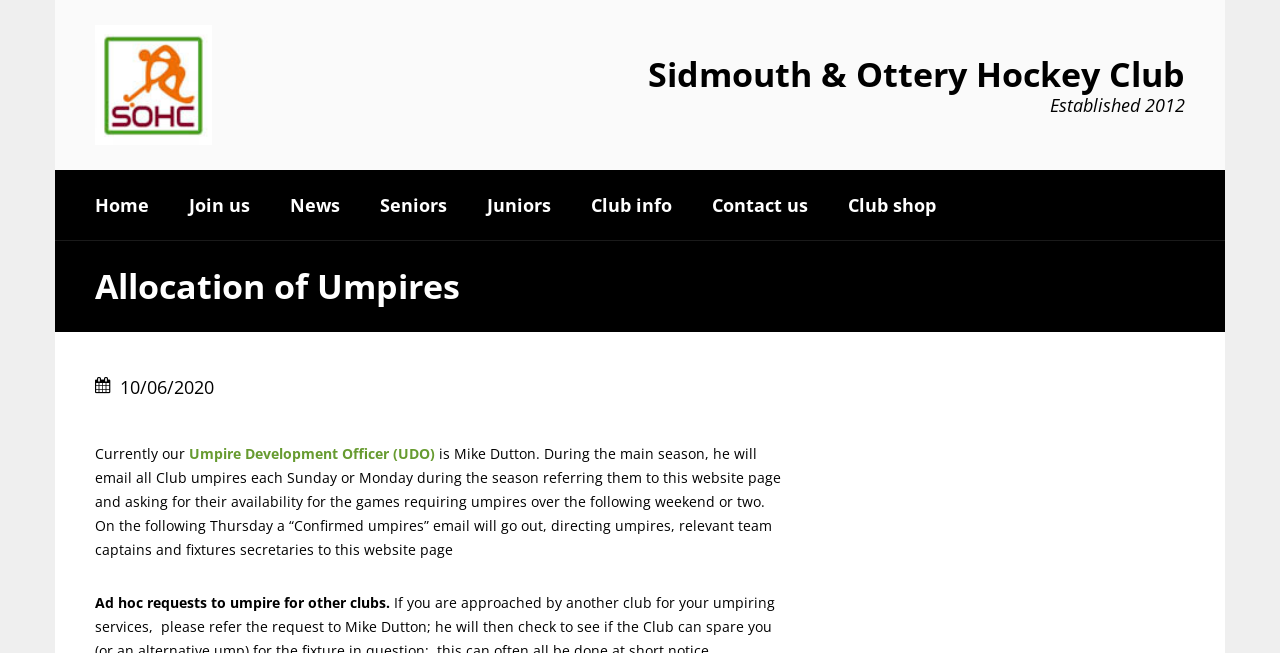Can you find the bounding box coordinates for the element to click on to achieve the instruction: "visit club shop"?

[0.647, 0.26, 0.747, 0.368]